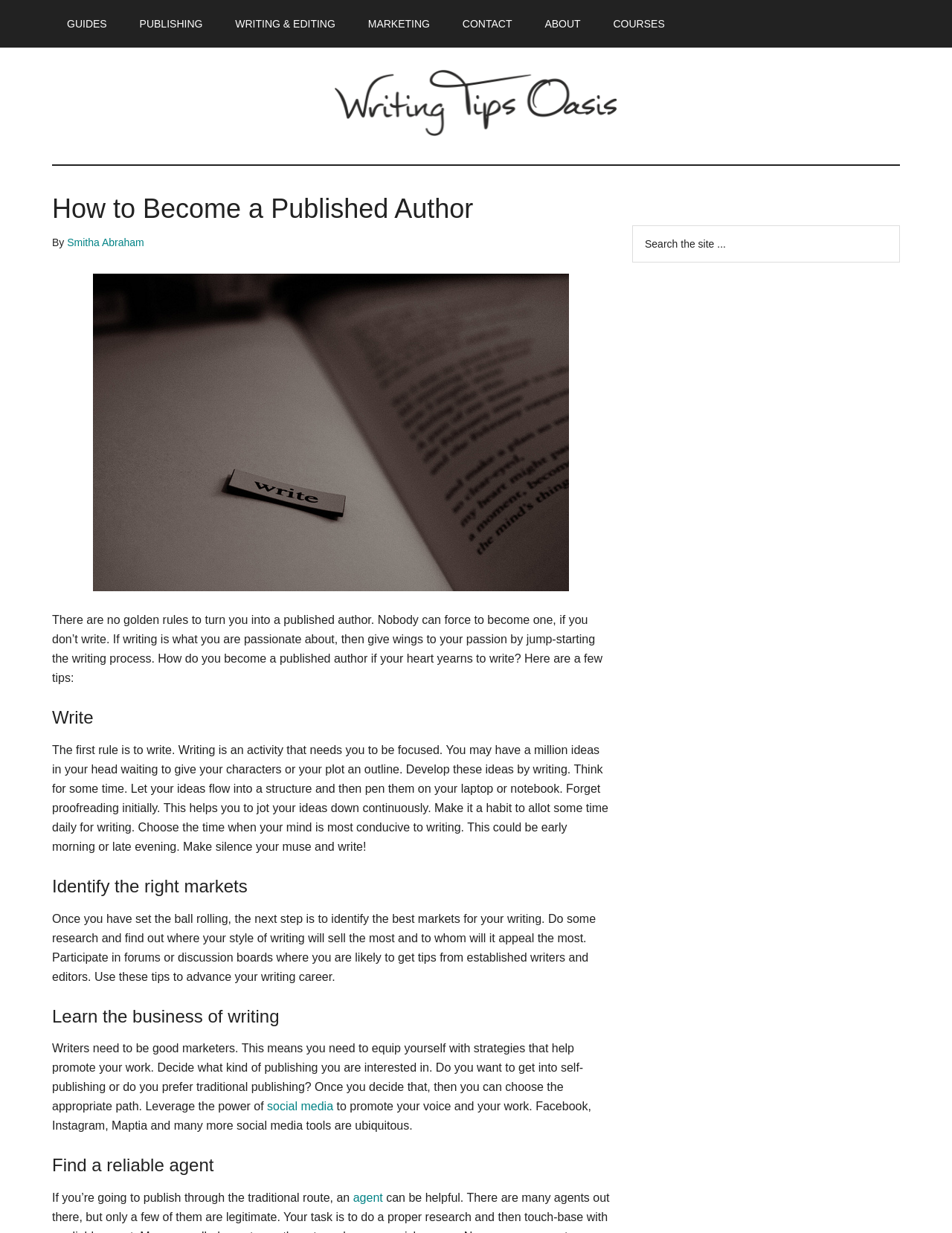Answer the question below in one word or phrase:
What is the topic of the article?

How to Become a Published Author